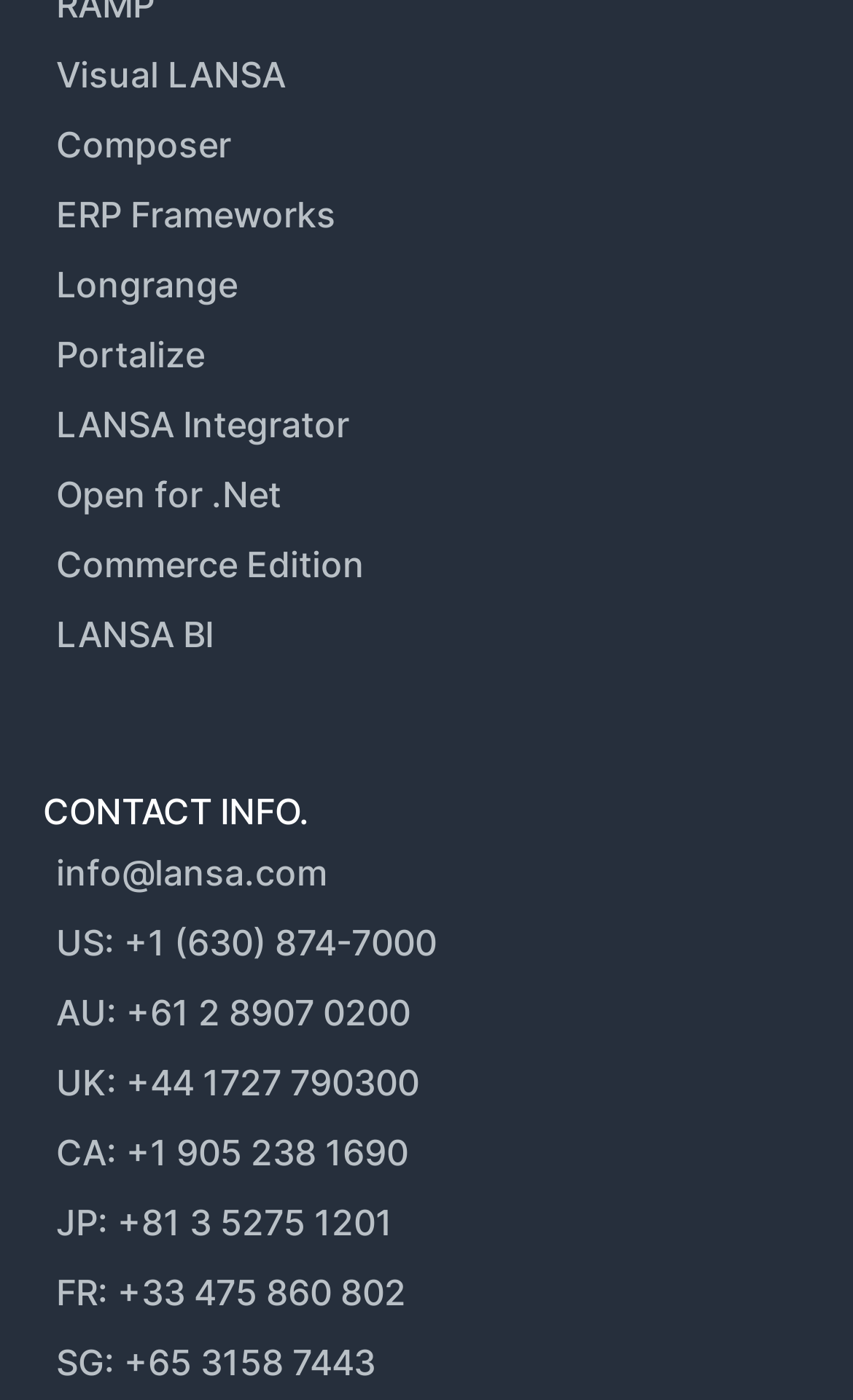Using the description "Open for .Net", predict the bounding box of the relevant HTML element.

[0.065, 0.338, 0.329, 0.369]